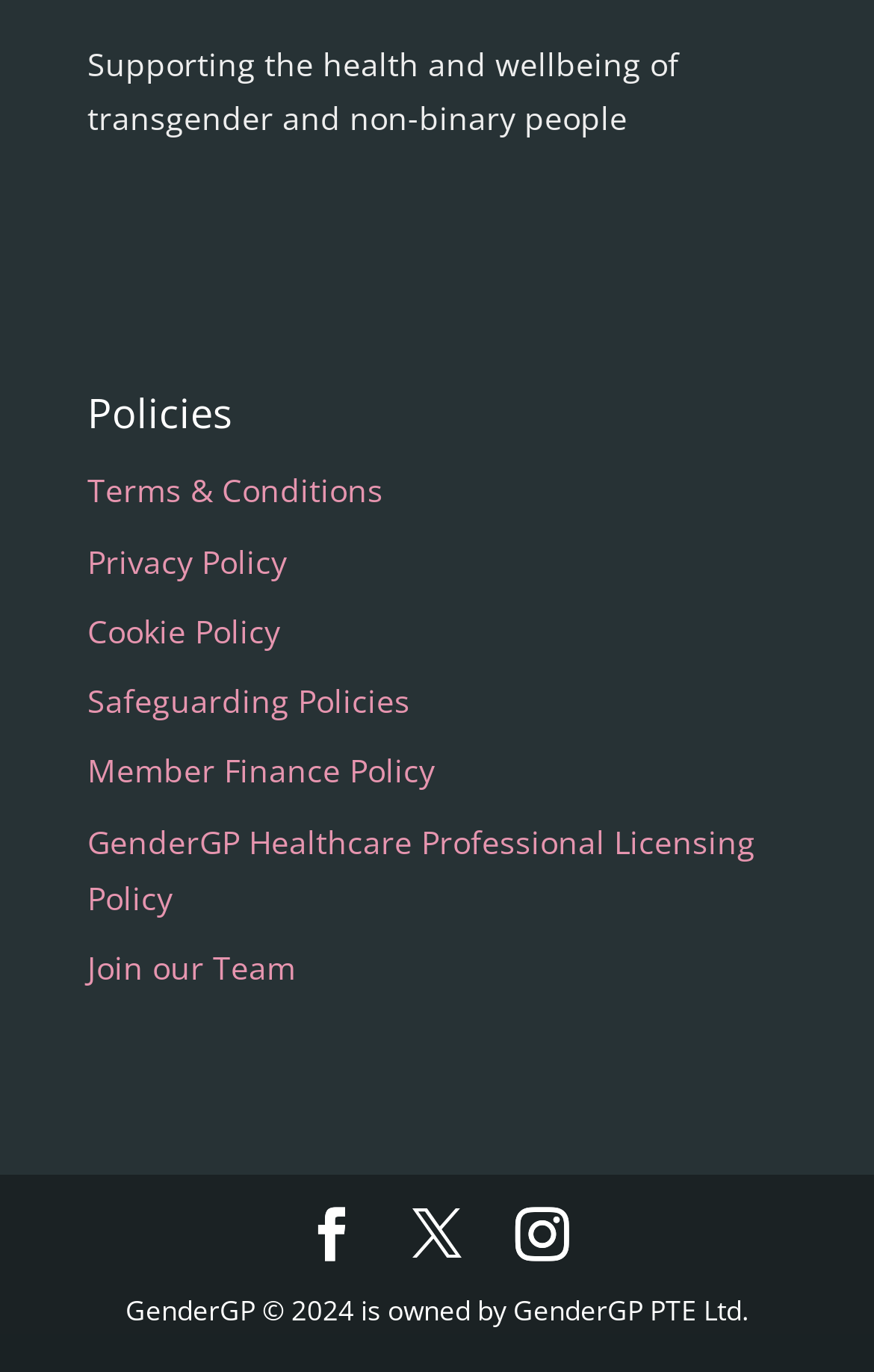Provide your answer to the question using just one word or phrase: What is the position of the 'Terms & Conditions' link?

Above 'Privacy Policy'